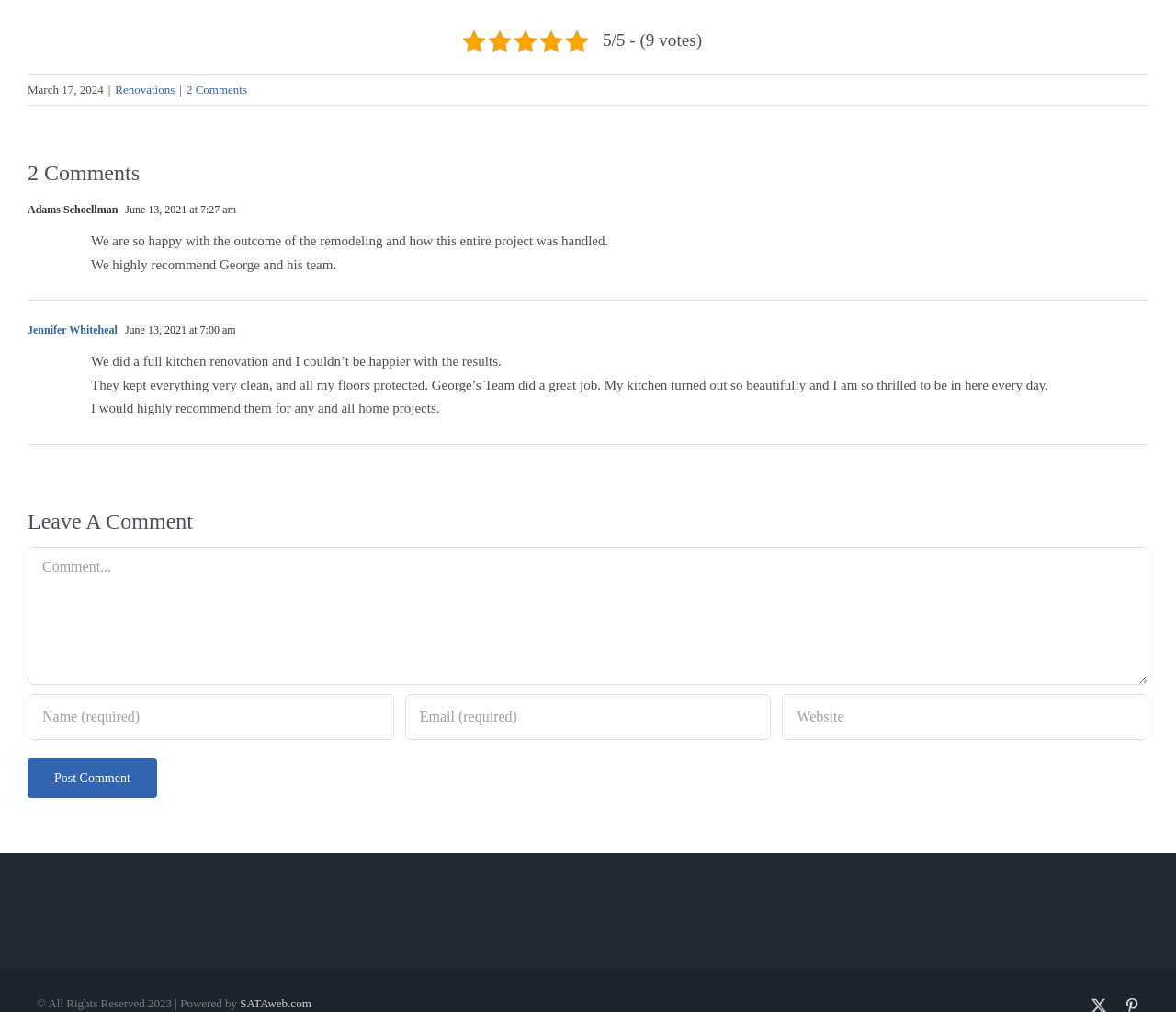Respond to the question below with a single word or phrase:
How many comments are there on this webpage?

2